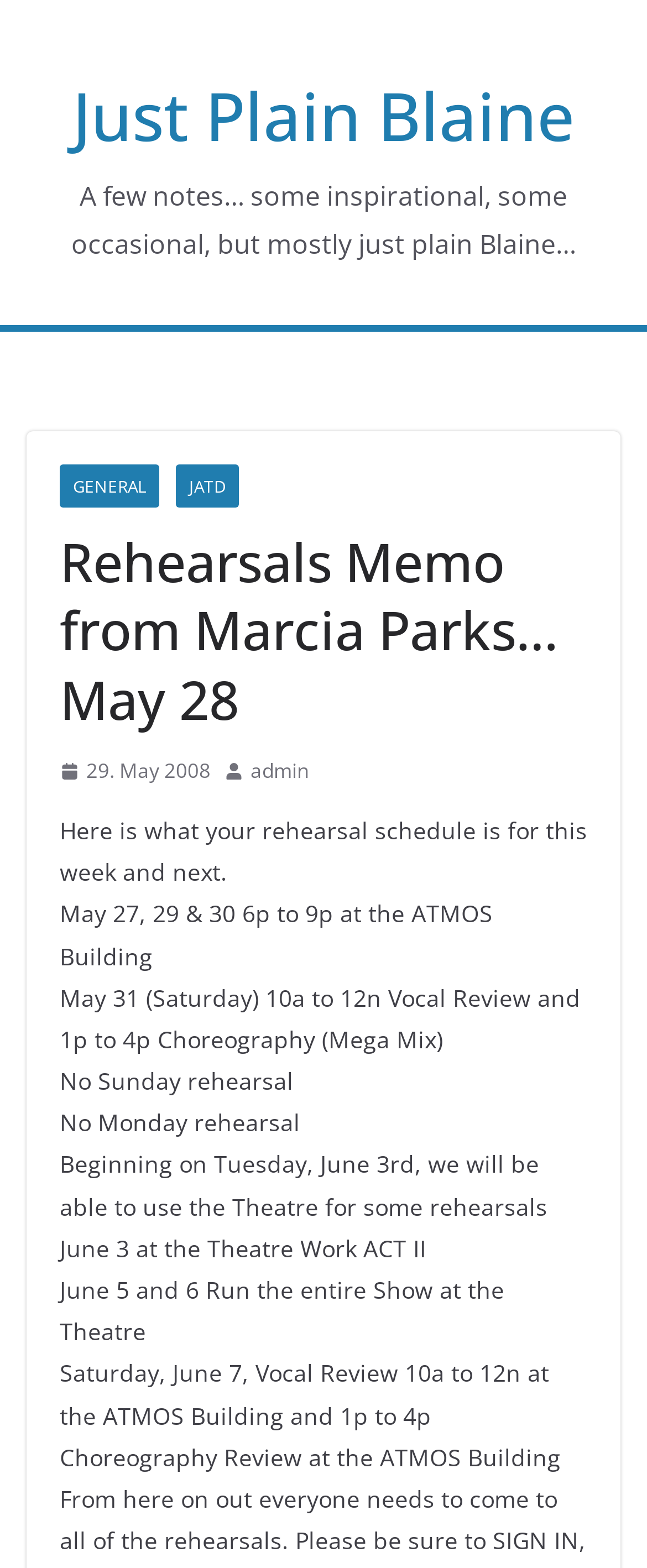Create an in-depth description of the webpage, covering main sections.

The webpage appears to be a blog post or a memo from Marcia Parks, dated May 28. At the top, there is a heading "Just Plain Blaine" which is also a link. Below it, there is a brief description of the blog, stating that it contains notes, some inspirational, some occasional, but mostly just plain Blaine.

On the left side, there are several links, including "GENERAL", "JATD", and "29. May 2008", which may be categories or archives of the blog. Next to the "29. May 2008" link, there is a small image and a time indicator.

The main content of the page is a memo from Marcia Parks, which outlines the rehearsal schedule for the week and next. The schedule is listed in a series of paragraphs, each describing the date, time, and location of the rehearsals. The rehearsals are scheduled to take place at the ATMOS Building and the Theatre, and include vocal reviews, choreography reviews, and runs of the entire show.

At the bottom of the page, there are a few more links, including "admin", which may be a login or management link for the blog. There is also an image on the right side of the page, but its content is not described.